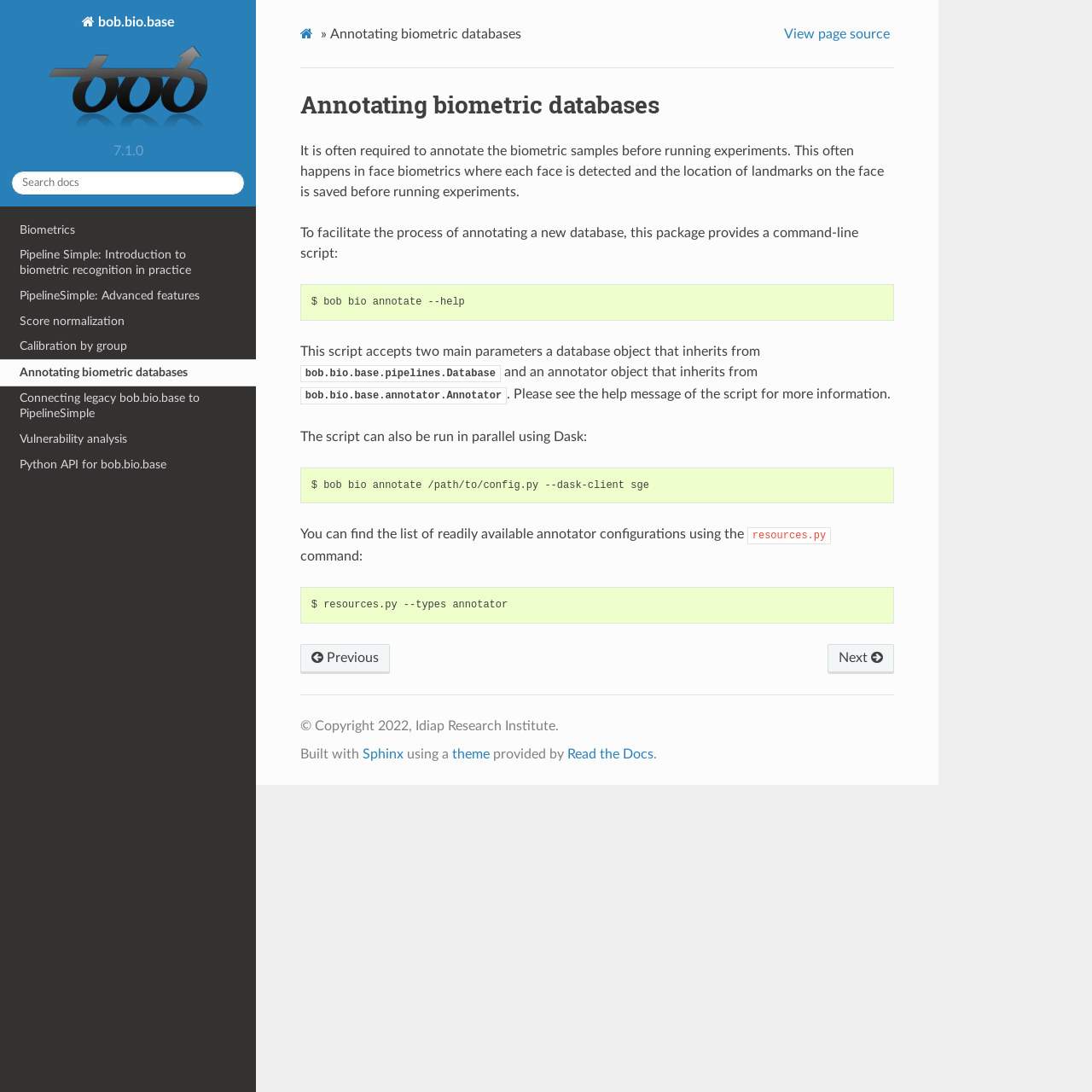Determine which piece of text is the heading of the webpage and provide it.

Annotating biometric databases¶